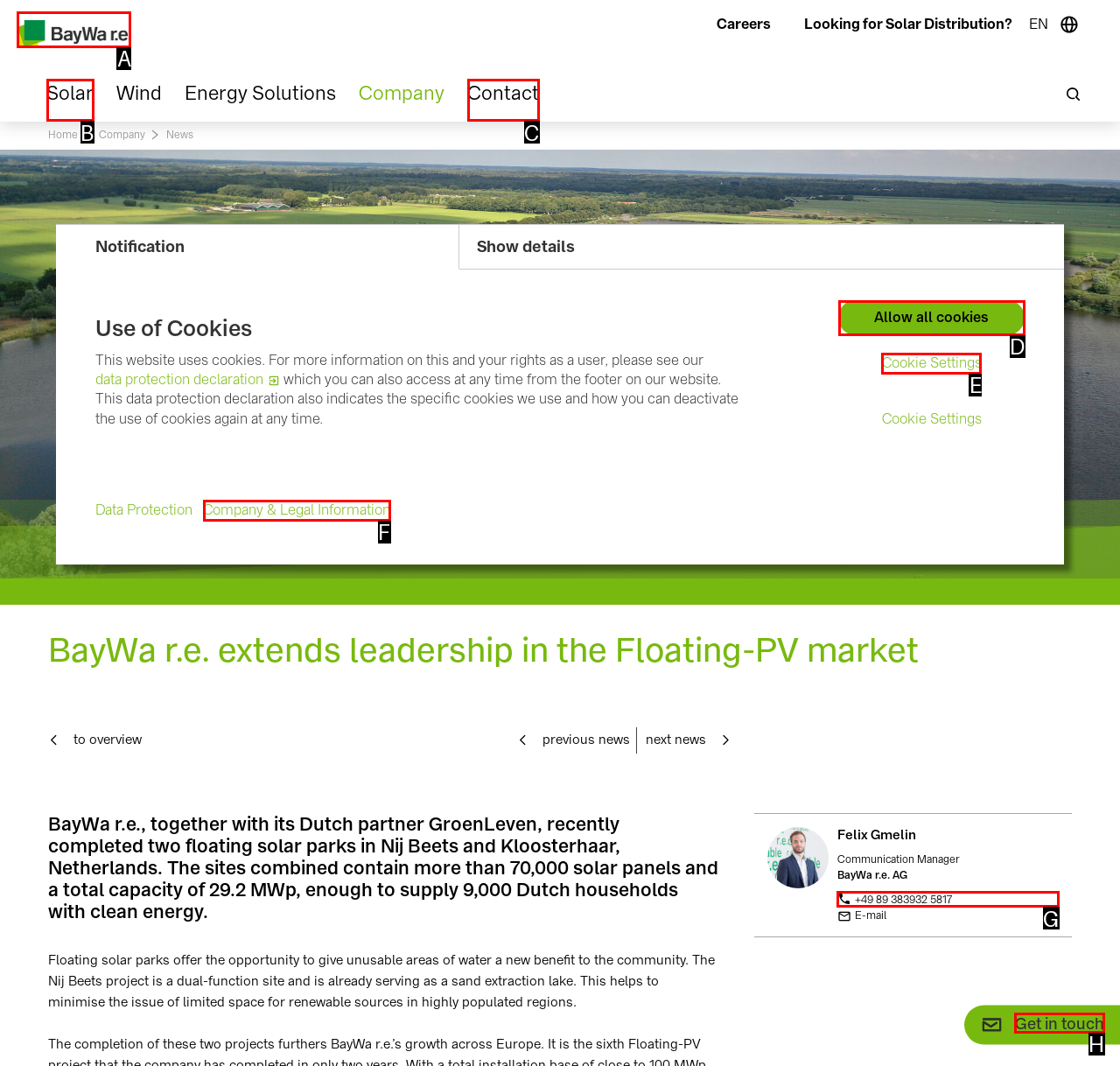Identify the letter of the option that should be selected to accomplish the following task: Get in touch with BayWa r.e.. Provide the letter directly.

H